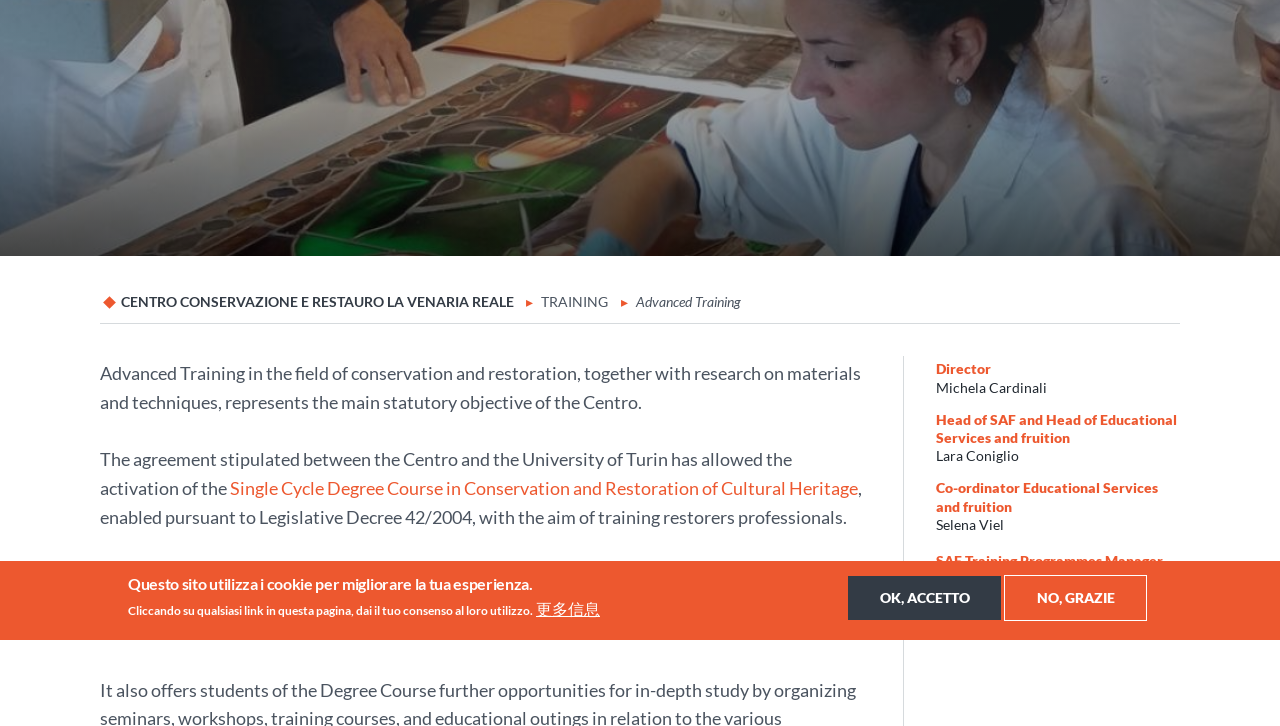Given the description "更多信息", determine the bounding box of the corresponding UI element.

[0.419, 0.826, 0.469, 0.852]